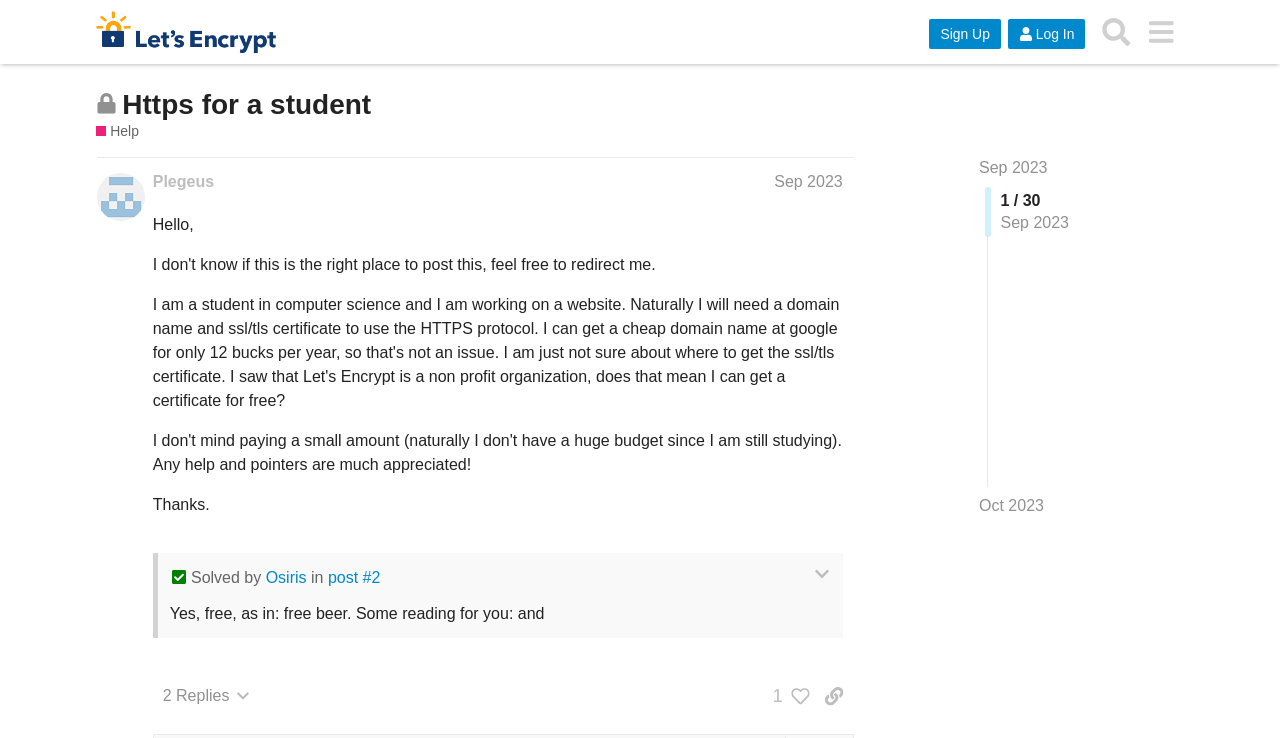Please identify the coordinates of the bounding box for the clickable region that will accomplish this instruction: "Search for game mechanics".

None